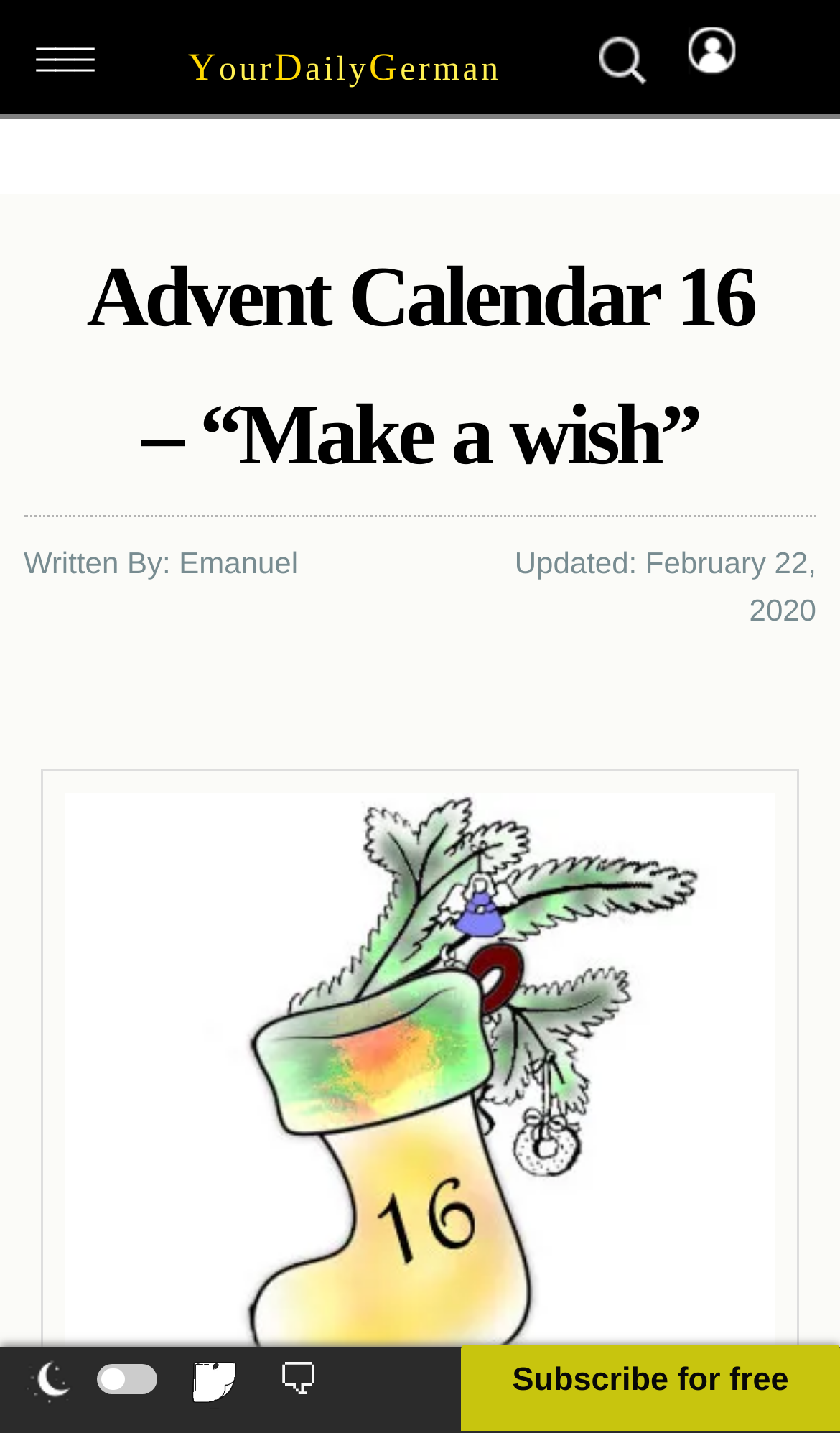Can you identify and provide the main heading of the webpage?

Advent Calendar 16 – “Make a wish”